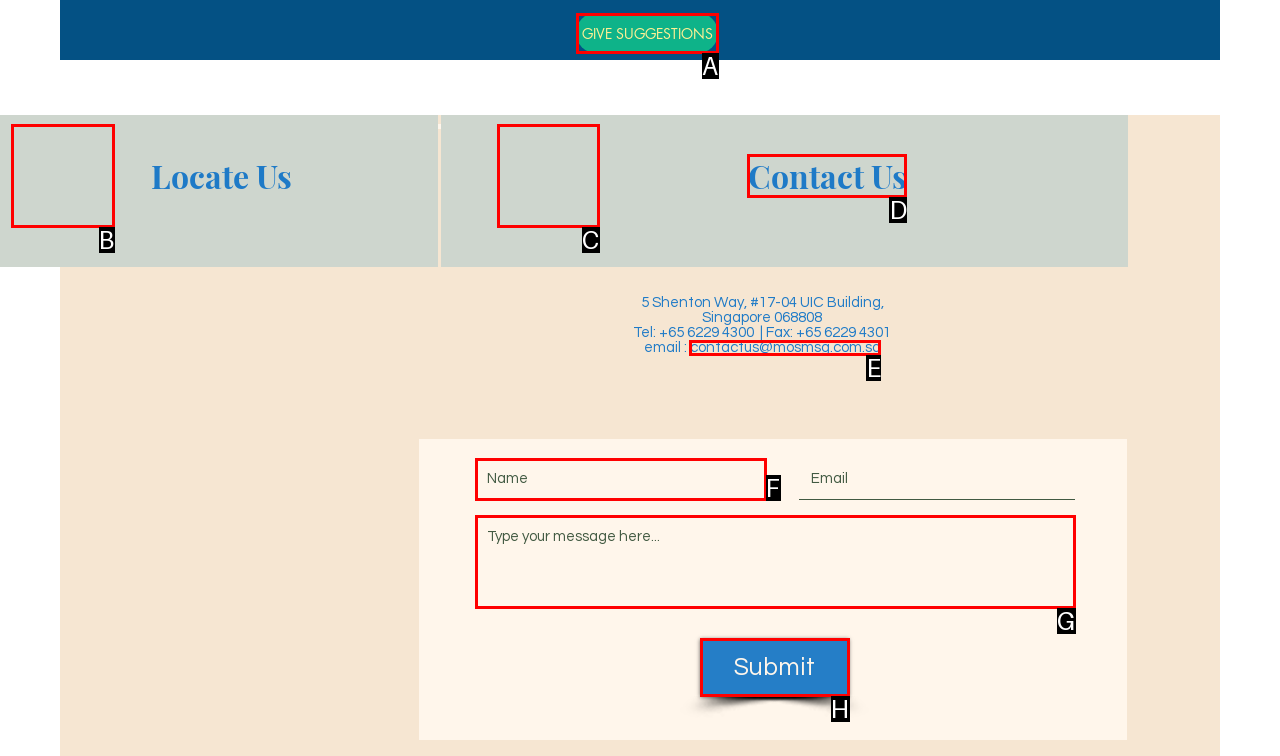Based on the description contactus@mosmsg.com.sg, identify the most suitable HTML element from the options. Provide your answer as the corresponding letter.

E